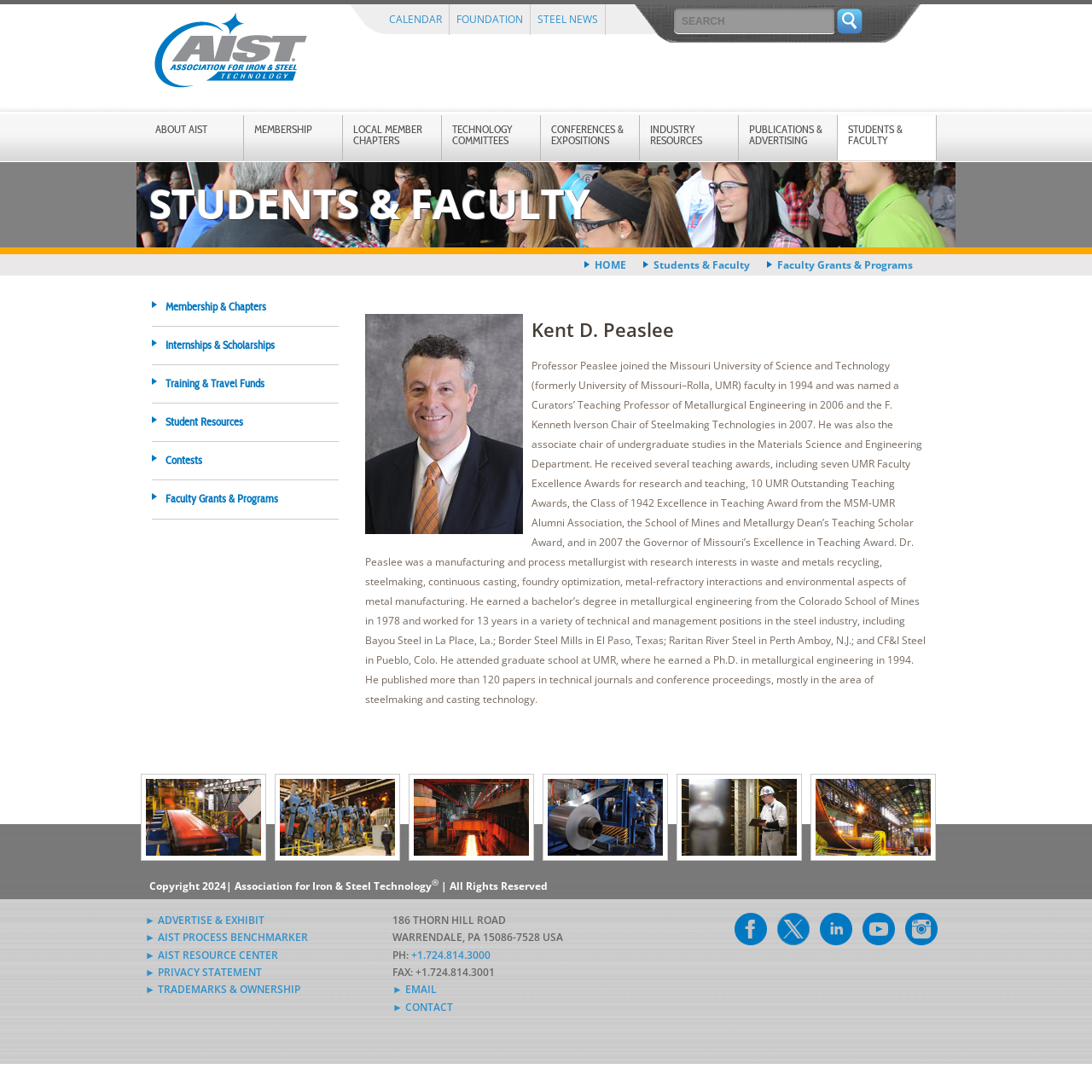What is the phone number of the organization?
Can you offer a detailed and complete answer to this question?

I found the answer by looking at the static text element 'PH:' and the link element with the phone number.